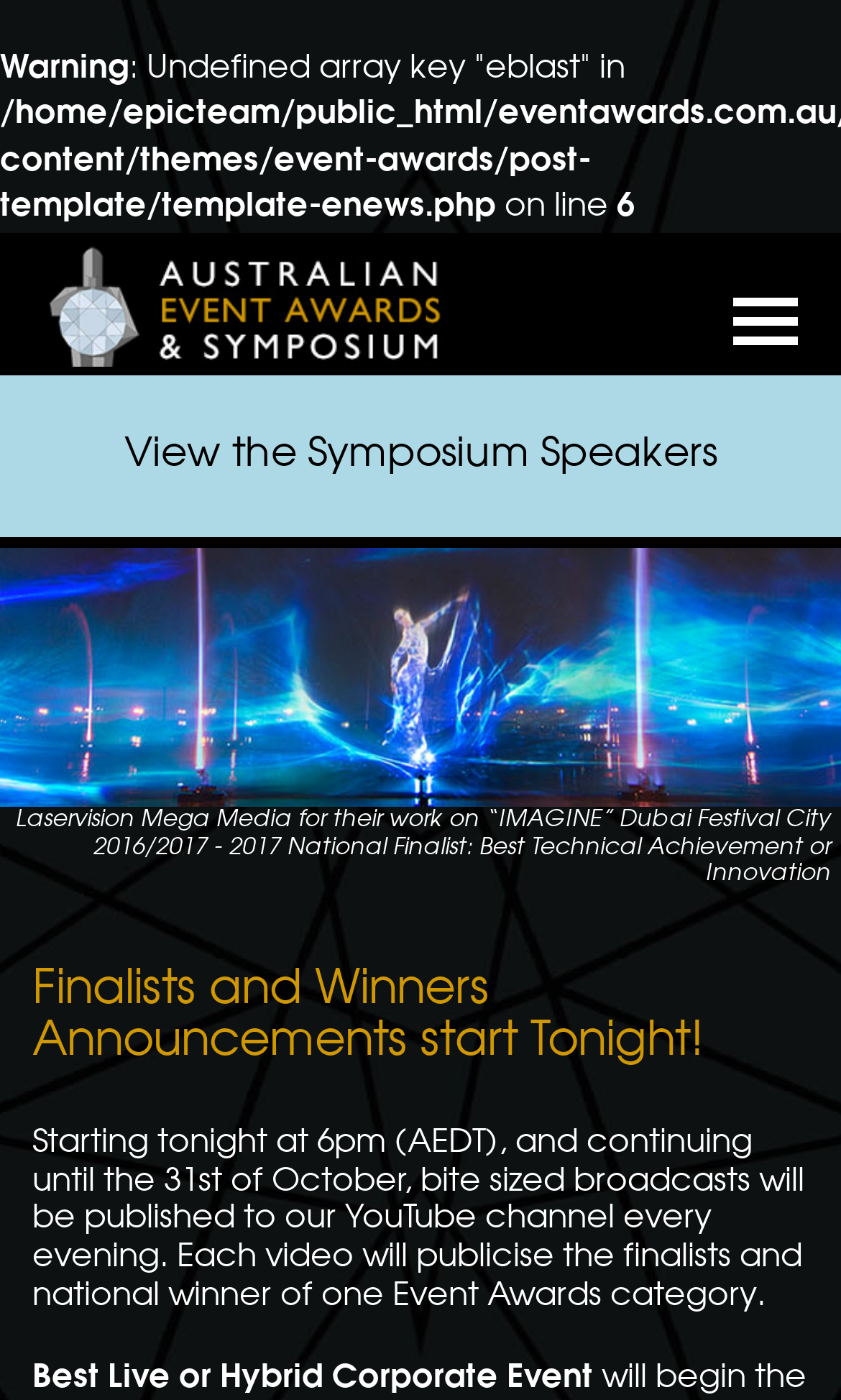Identify the bounding box of the HTML element described as: "View the Symposium Speakers".

[0.147, 0.316, 0.853, 0.338]